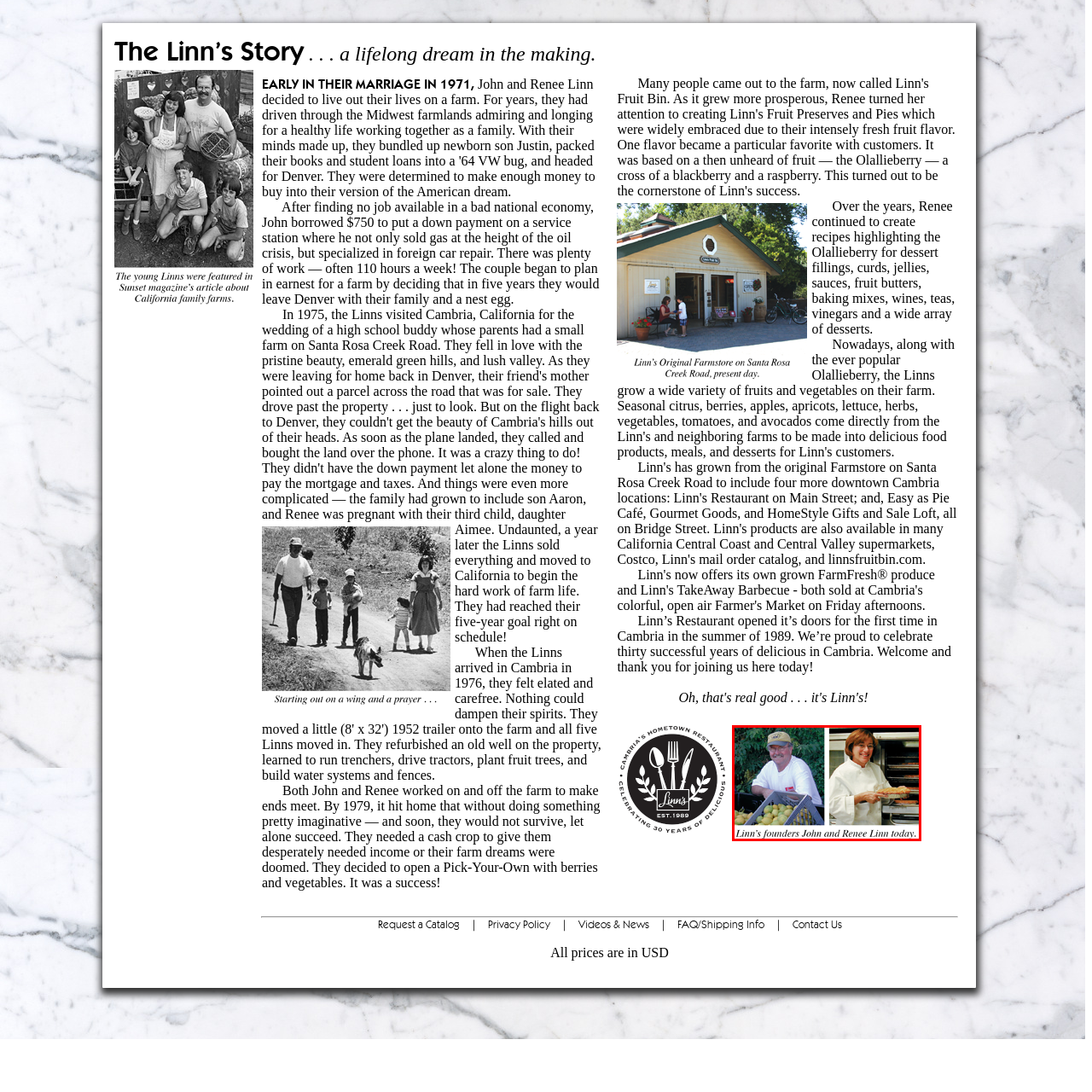Analyze the image highlighted by the red bounding box and give a one-word or phrase answer to the query: What is the nature of Linn's enterprise?

family-run